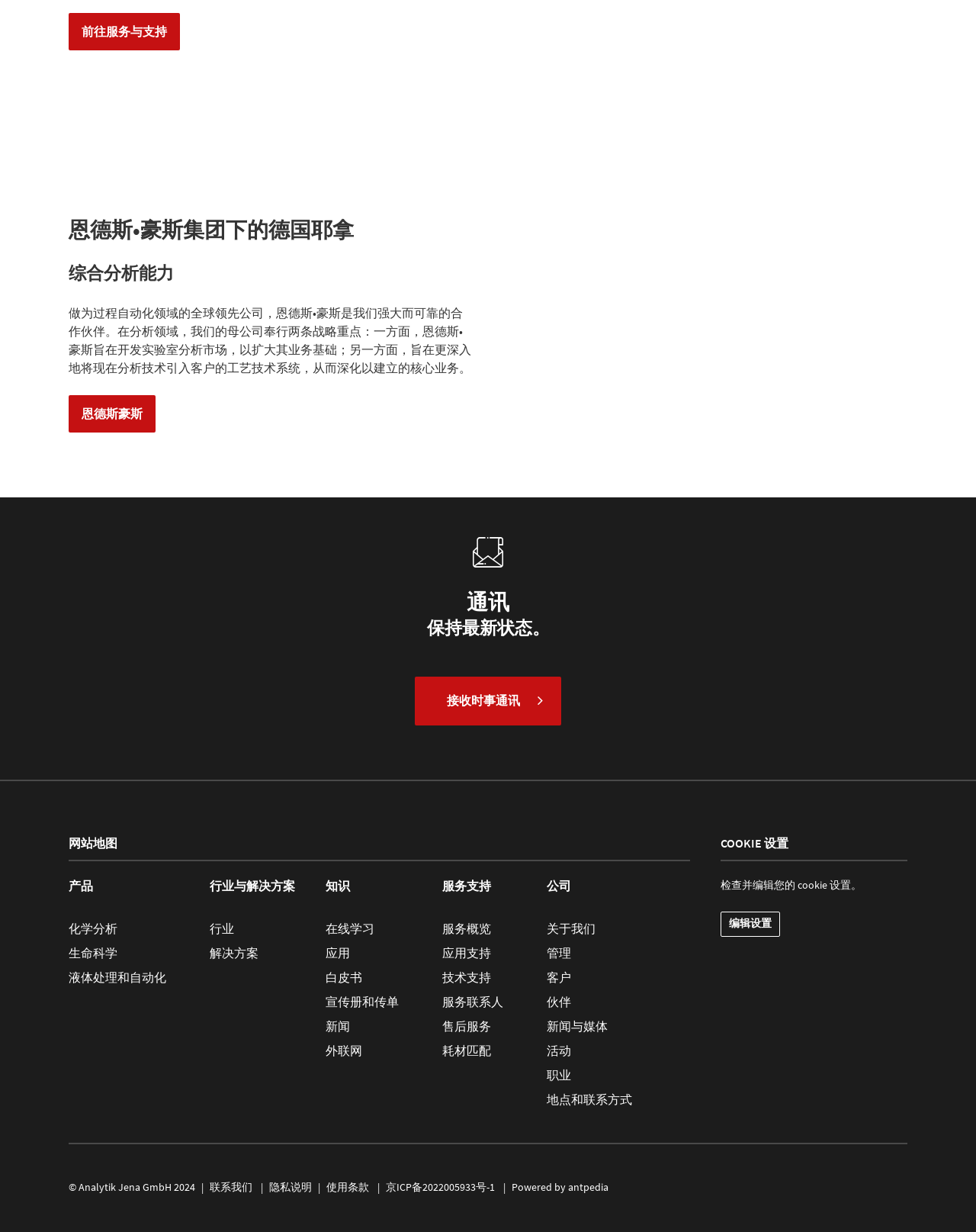What is the purpose of the '服务支持' section? Observe the screenshot and provide a one-word or short phrase answer.

To provide service support